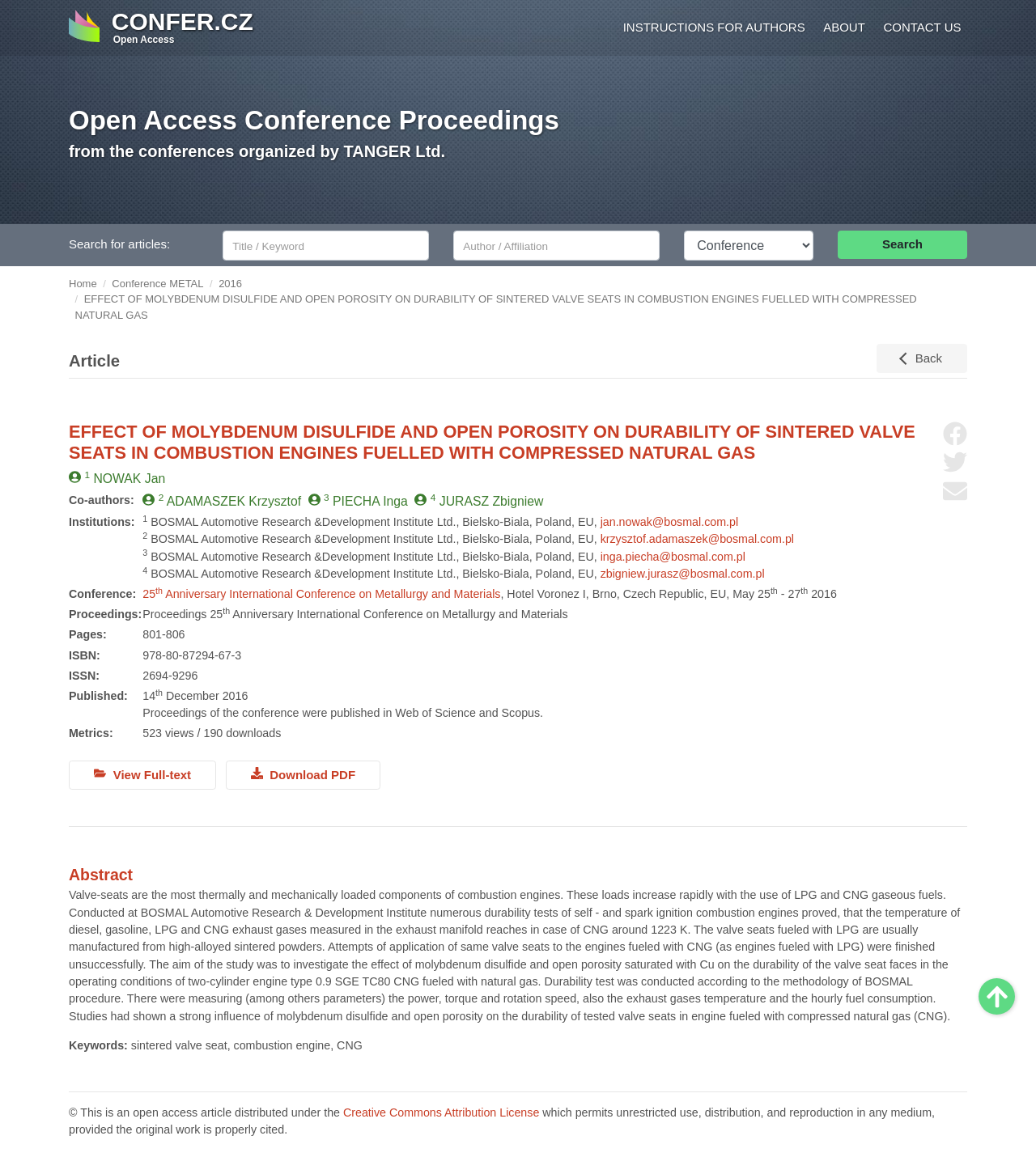Locate the bounding box coordinates of the clickable area to execute the instruction: "Select a conference from the dropdown". Provide the coordinates as four float numbers between 0 and 1, represented as [left, top, right, bottom].

[0.66, 0.199, 0.785, 0.225]